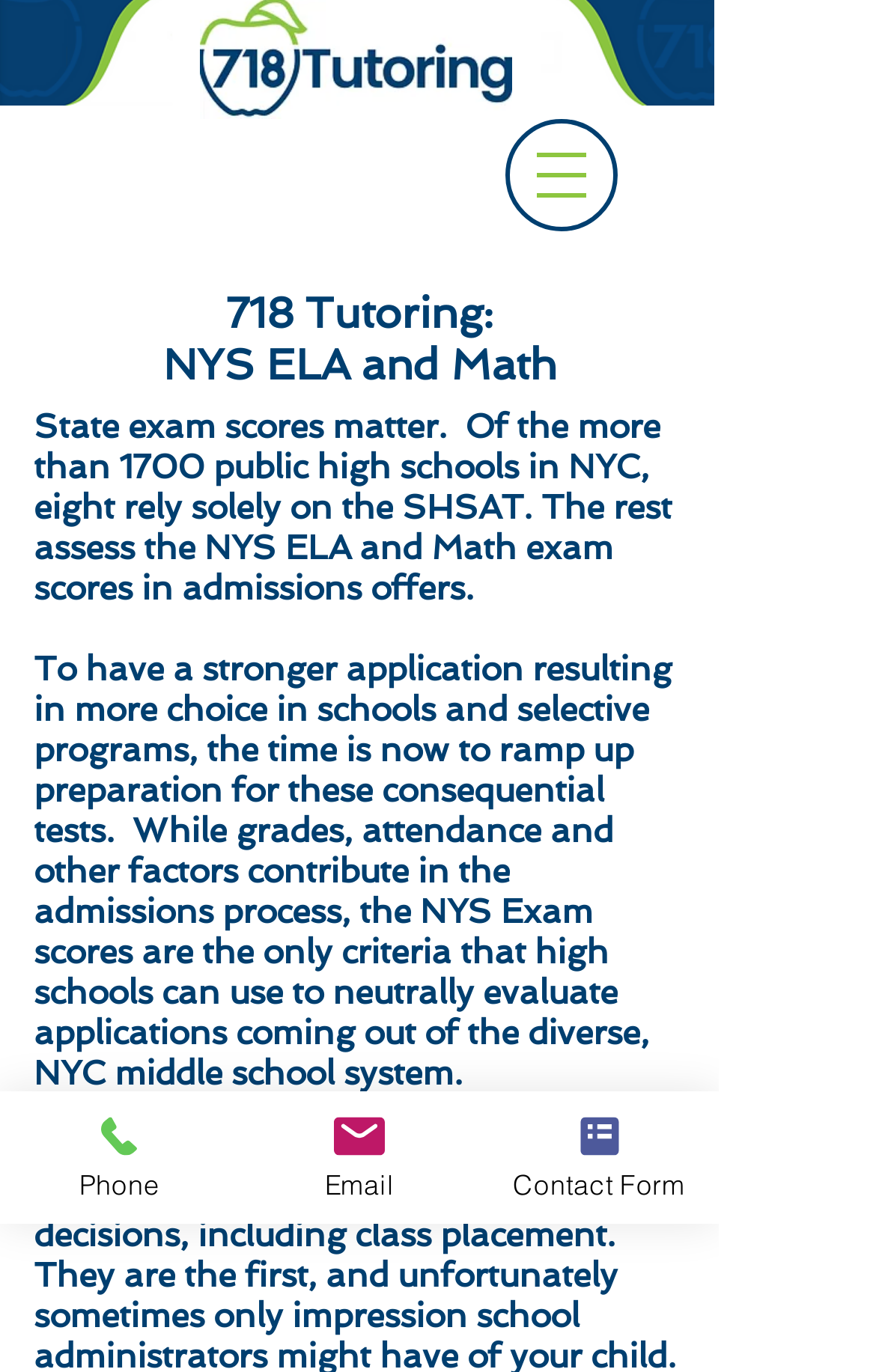Look at the image and answer the question in detail:
What are the contact methods provided?

I found the contact methods by looking at the link elements 'Phone', 'Email', and 'Contact Form' which are provided at the bottom of the webpage.